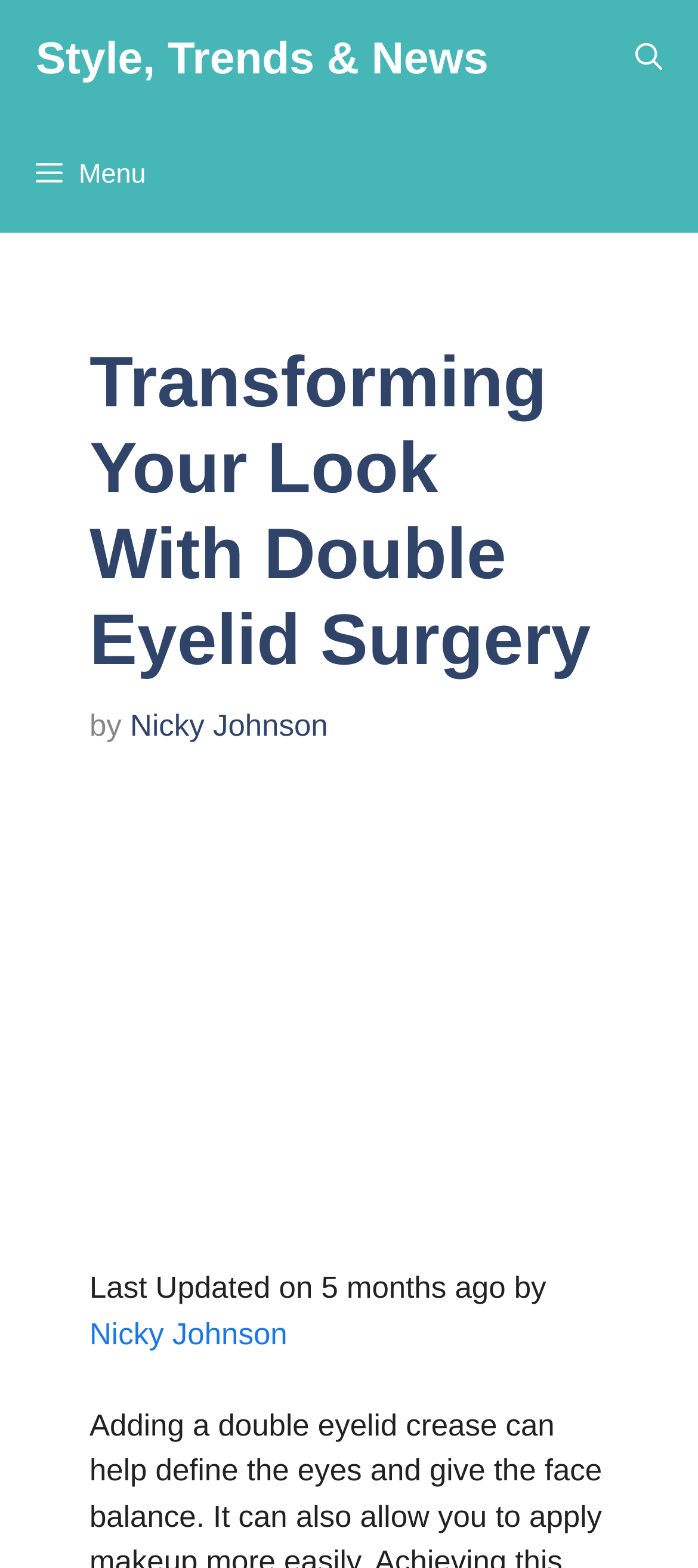Determine the webpage's heading and output its text content.

Transforming Your Look With Double Eyelid Surgery